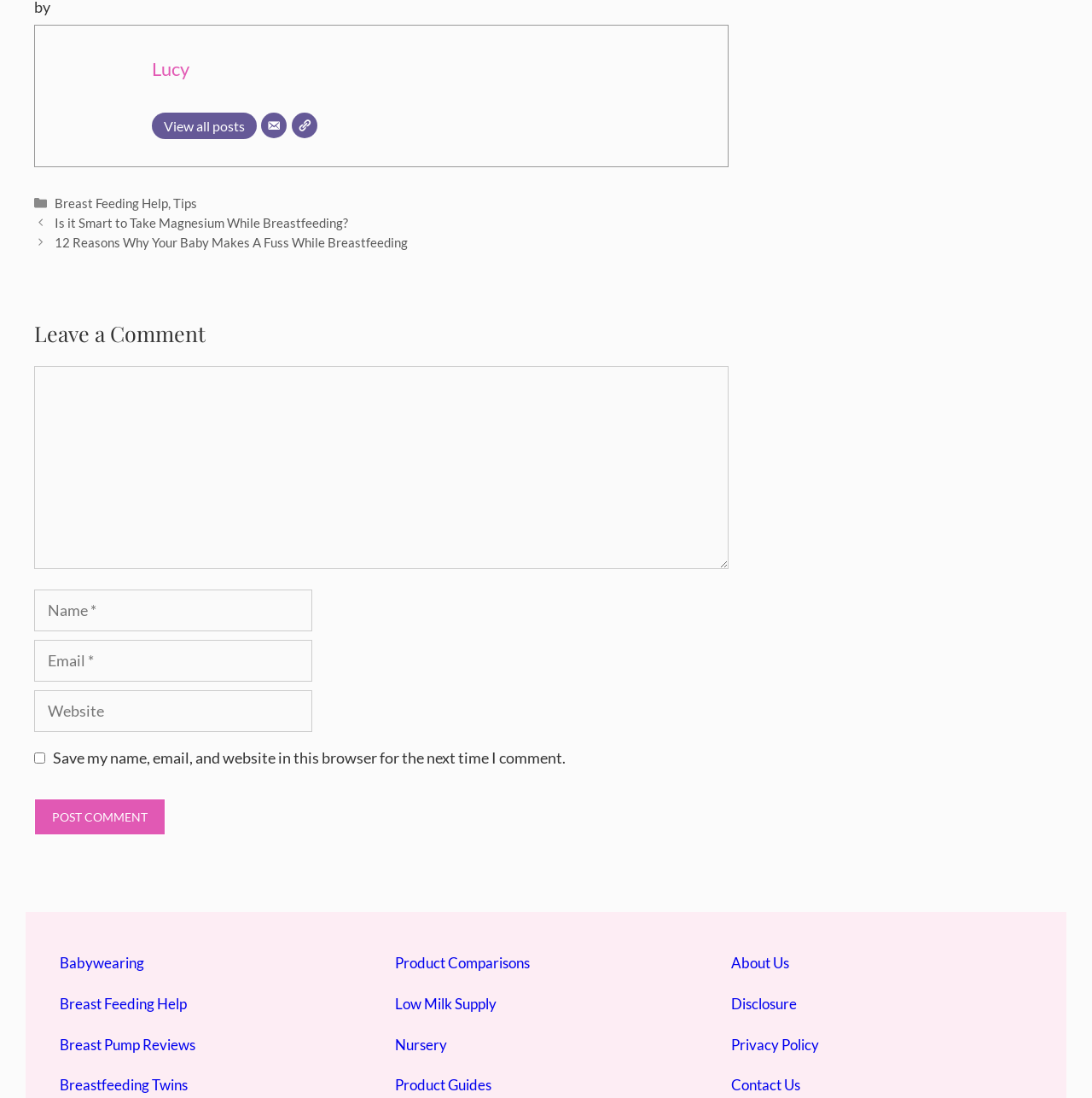Pinpoint the bounding box coordinates of the clickable area necessary to execute the following instruction: "View Lucy's profile". The coordinates should be given as four float numbers between 0 and 1, namely [left, top, right, bottom].

[0.139, 0.053, 0.173, 0.073]